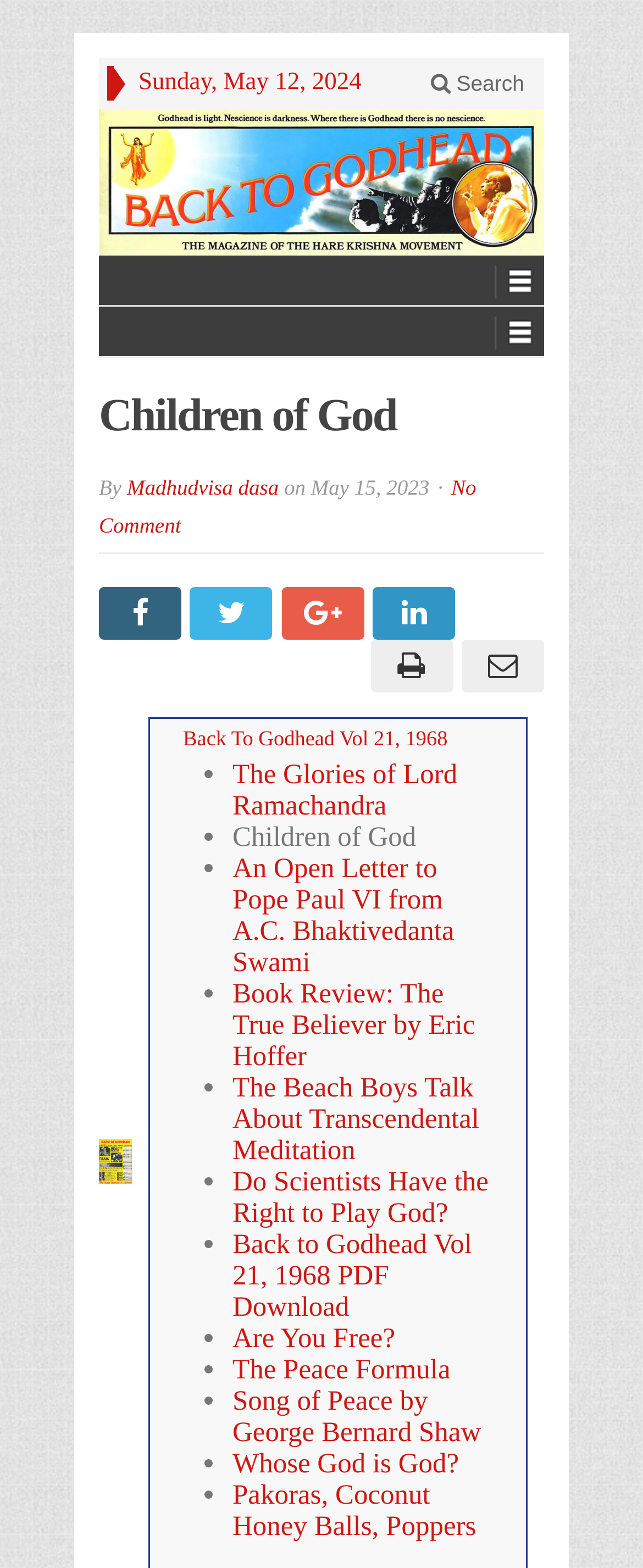Can you provide the bounding box coordinates for the element that should be clicked to implement the instruction: "Read the article by Madhudvisa dasa"?

[0.197, 0.303, 0.433, 0.319]